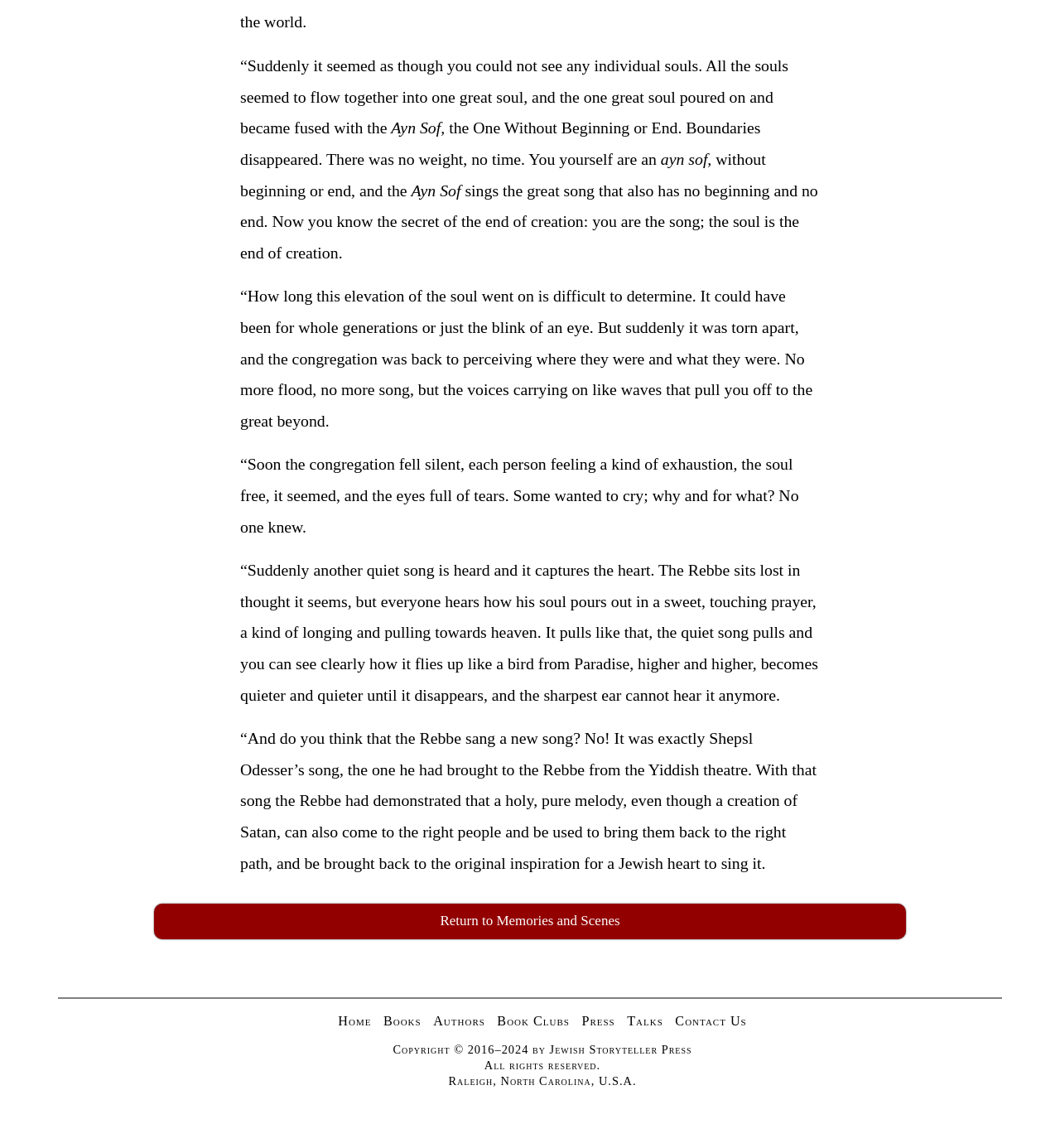Find the bounding box coordinates of the element to click in order to complete the given instruction: "Contact Us."

[0.637, 0.883, 0.704, 0.896]